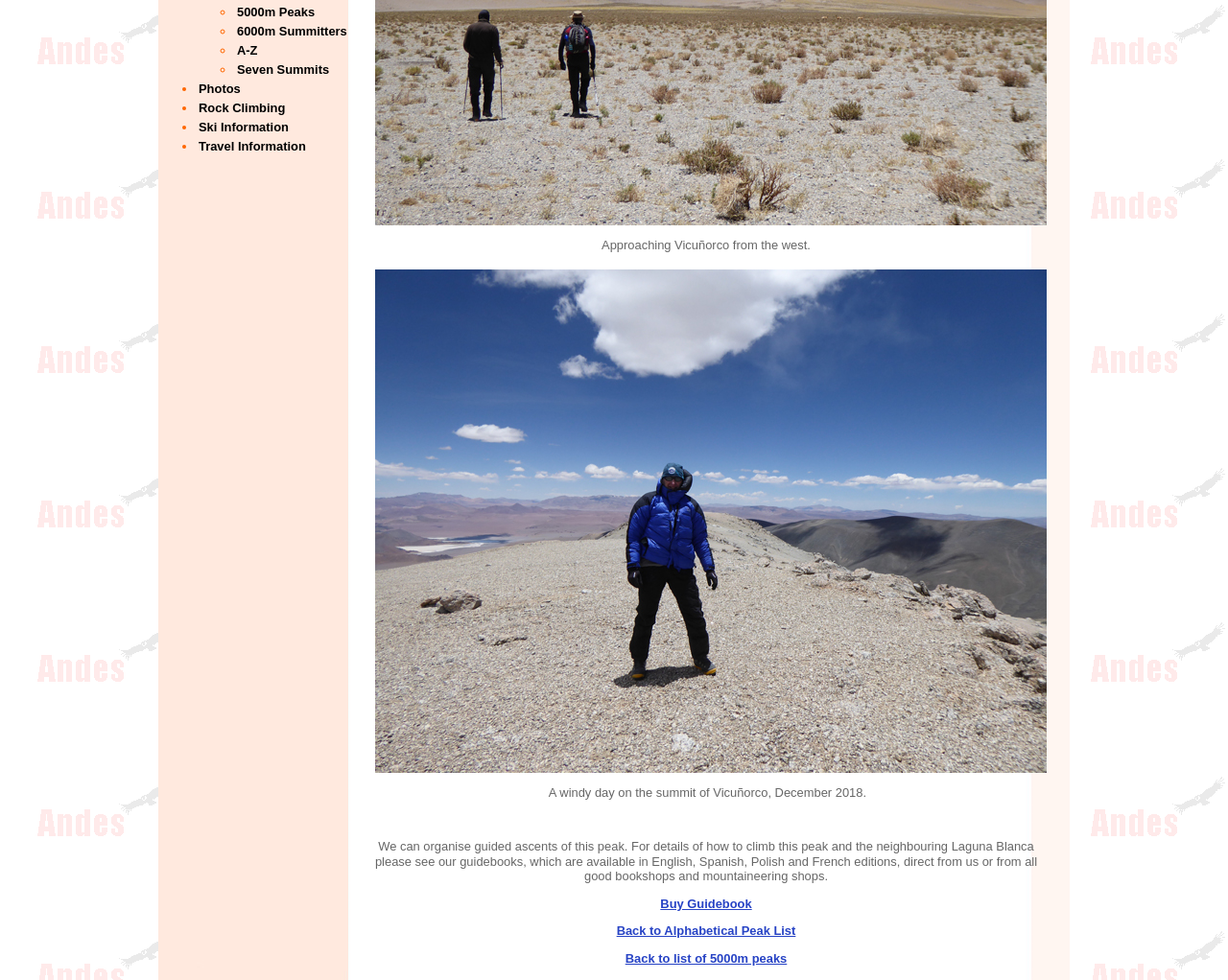Using the format (top-left x, top-left y, bottom-right x, bottom-right y), and given the element description, identify the bounding box coordinates within the screenshot: Perception of musical structure

None